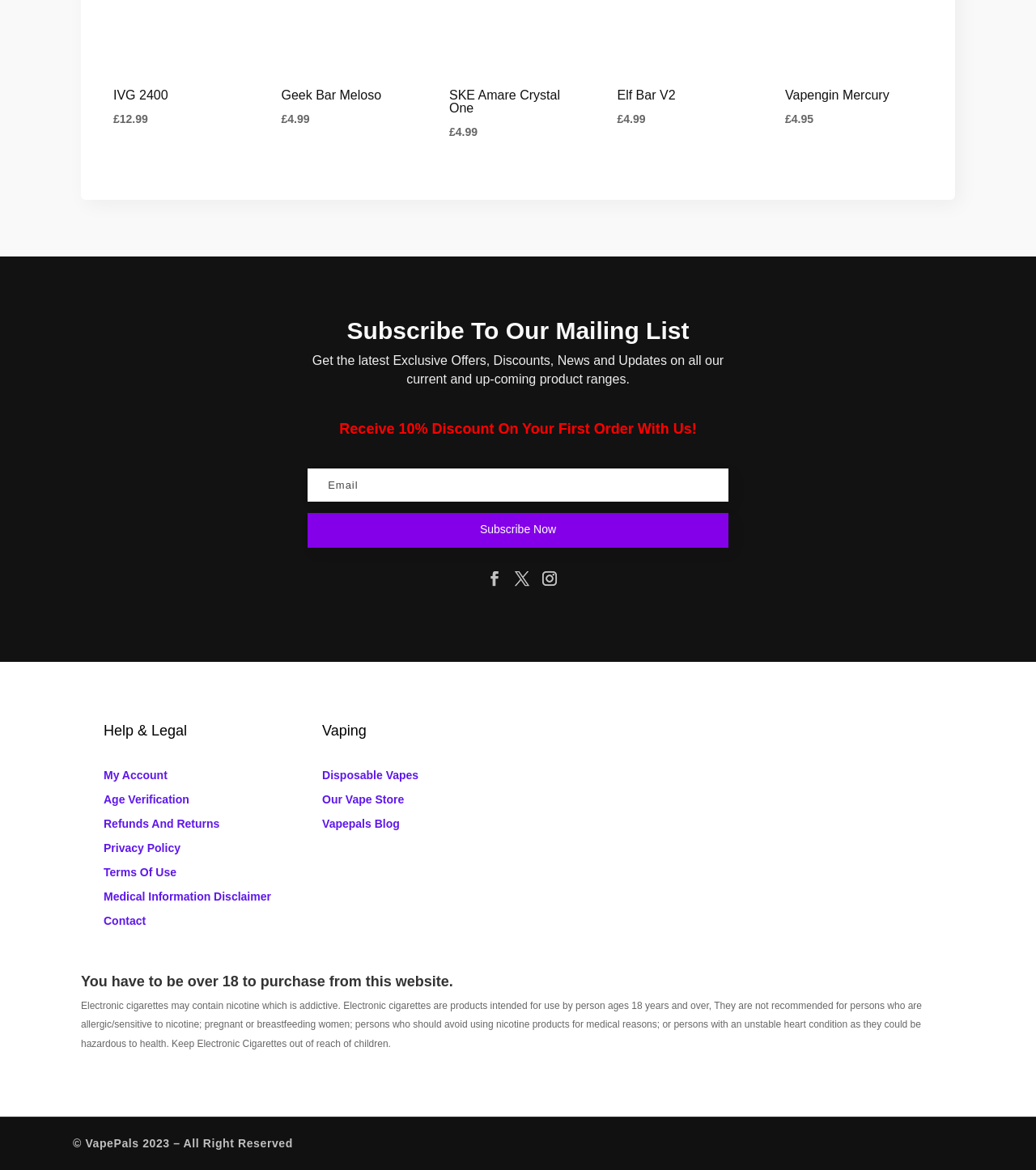What is the minimum age requirement to purchase from this website?
Relying on the image, give a concise answer in one word or a brief phrase.

18